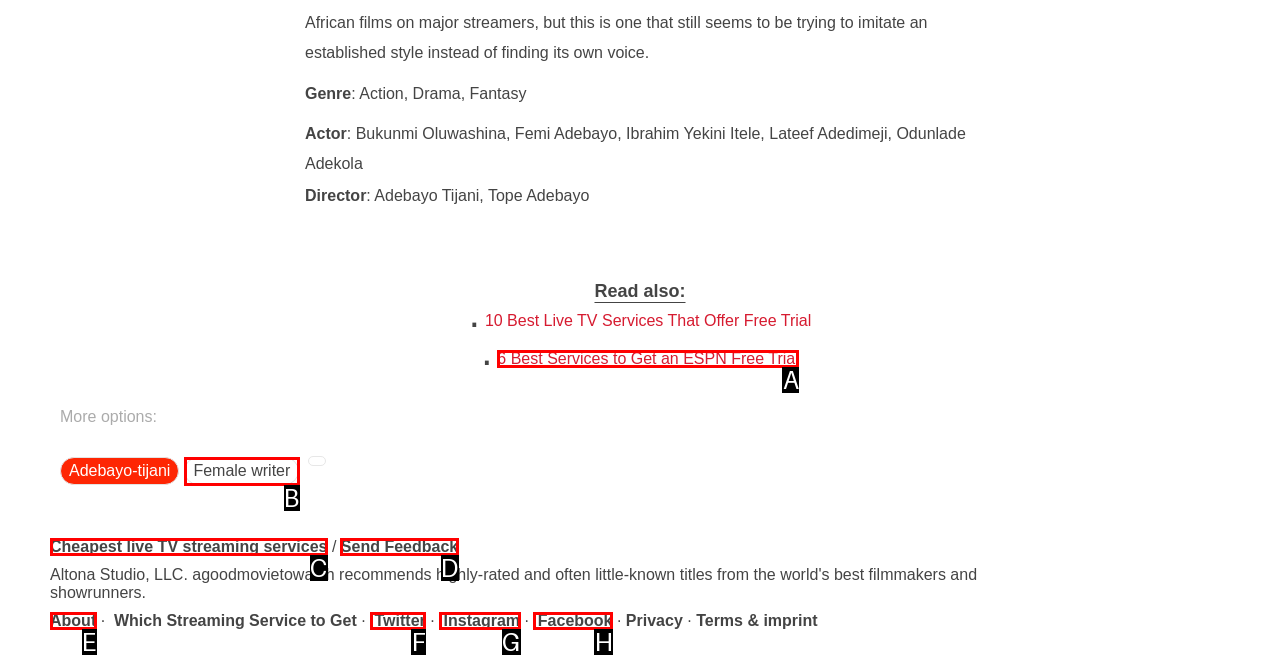Point out the correct UI element to click to carry out this instruction: Send Feedback
Answer with the letter of the chosen option from the provided choices directly.

D